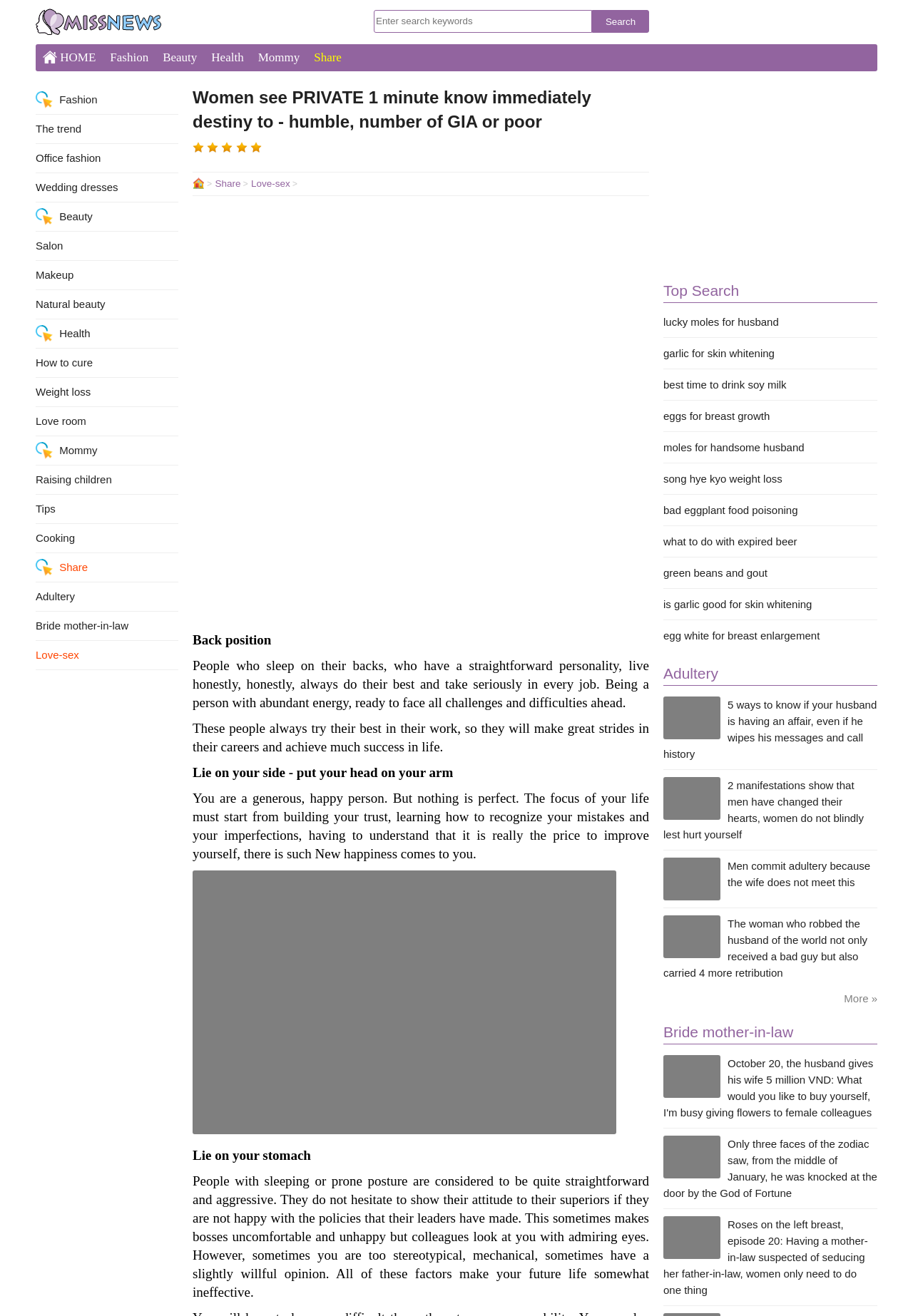Please give a one-word or short phrase response to the following question: 
How many images are there in the webpage?

Multiple